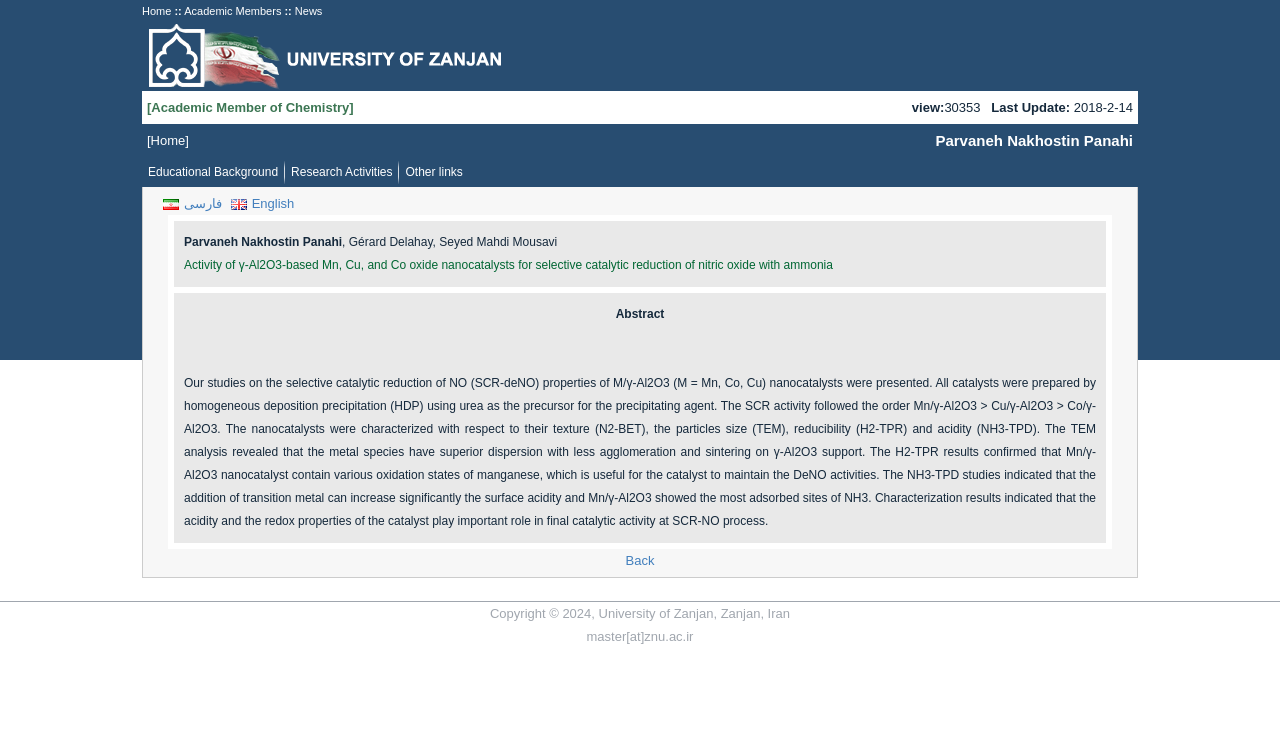Give the bounding box coordinates for the element described as: "English".

[0.176, 0.26, 0.23, 0.279]